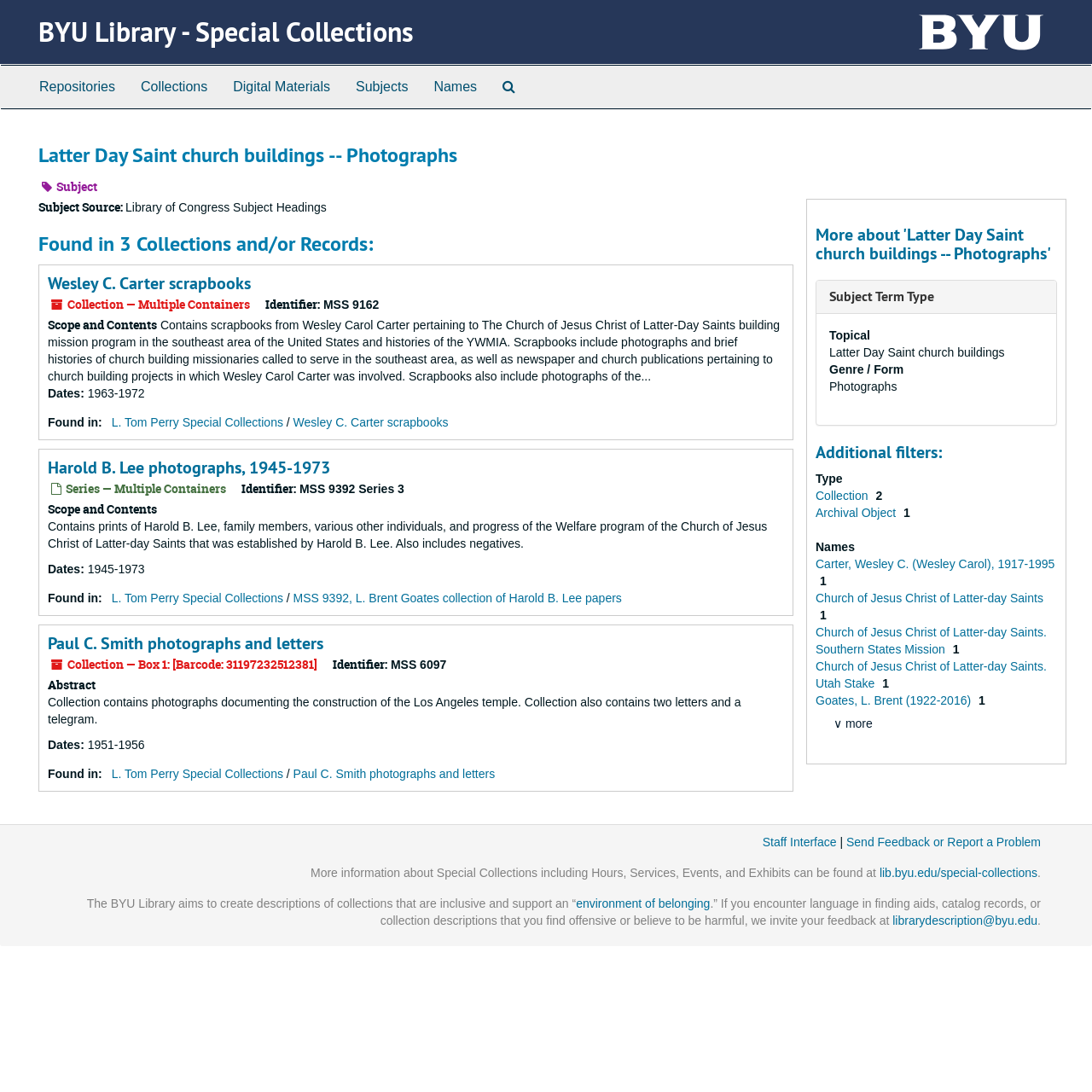What is the name of the library?
Answer the question based on the image using a single word or a brief phrase.

BYU Library